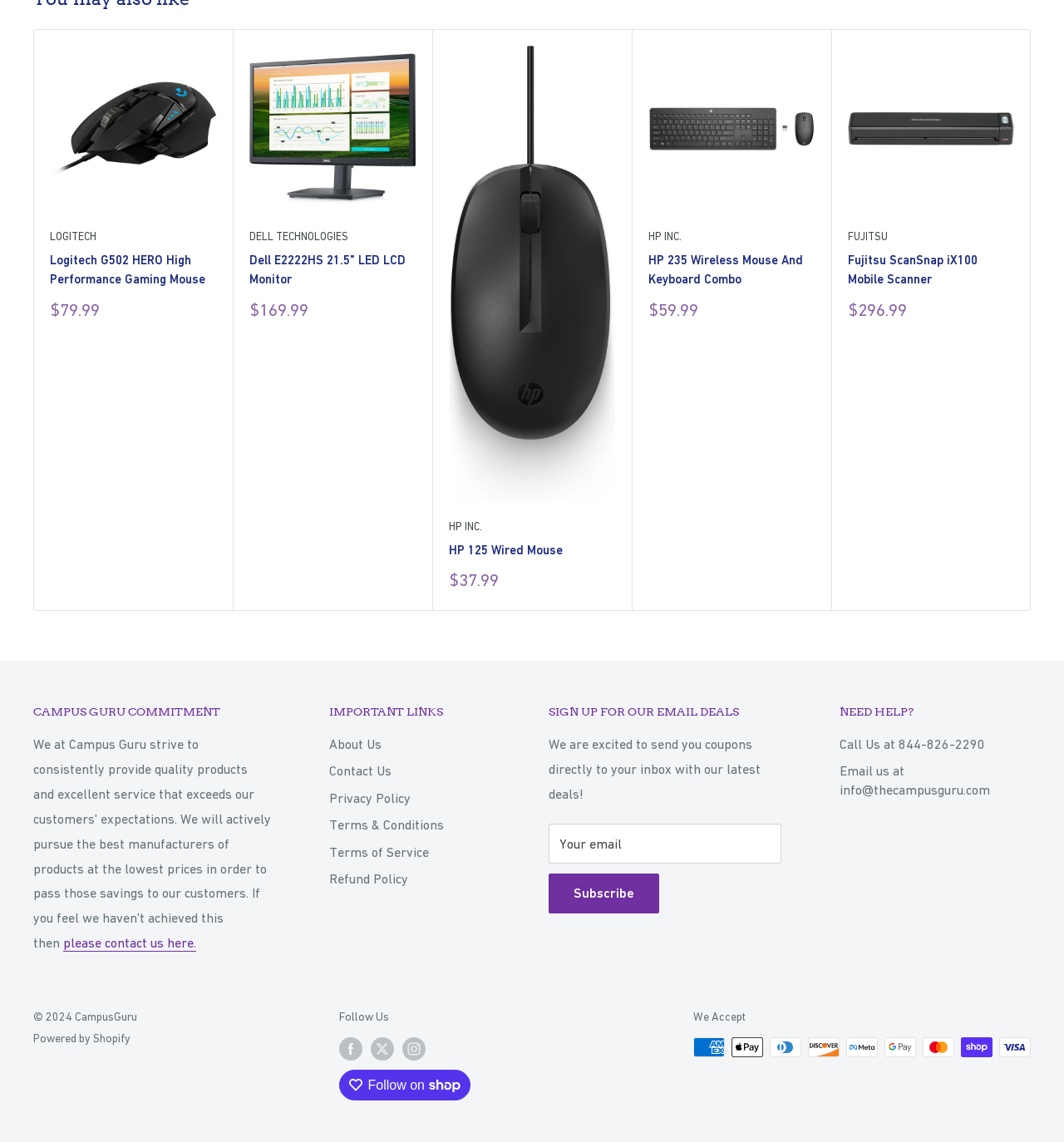Pinpoint the bounding box coordinates of the area that must be clicked to complete this instruction: "Subscribe to email deals".

[0.516, 0.765, 0.62, 0.8]